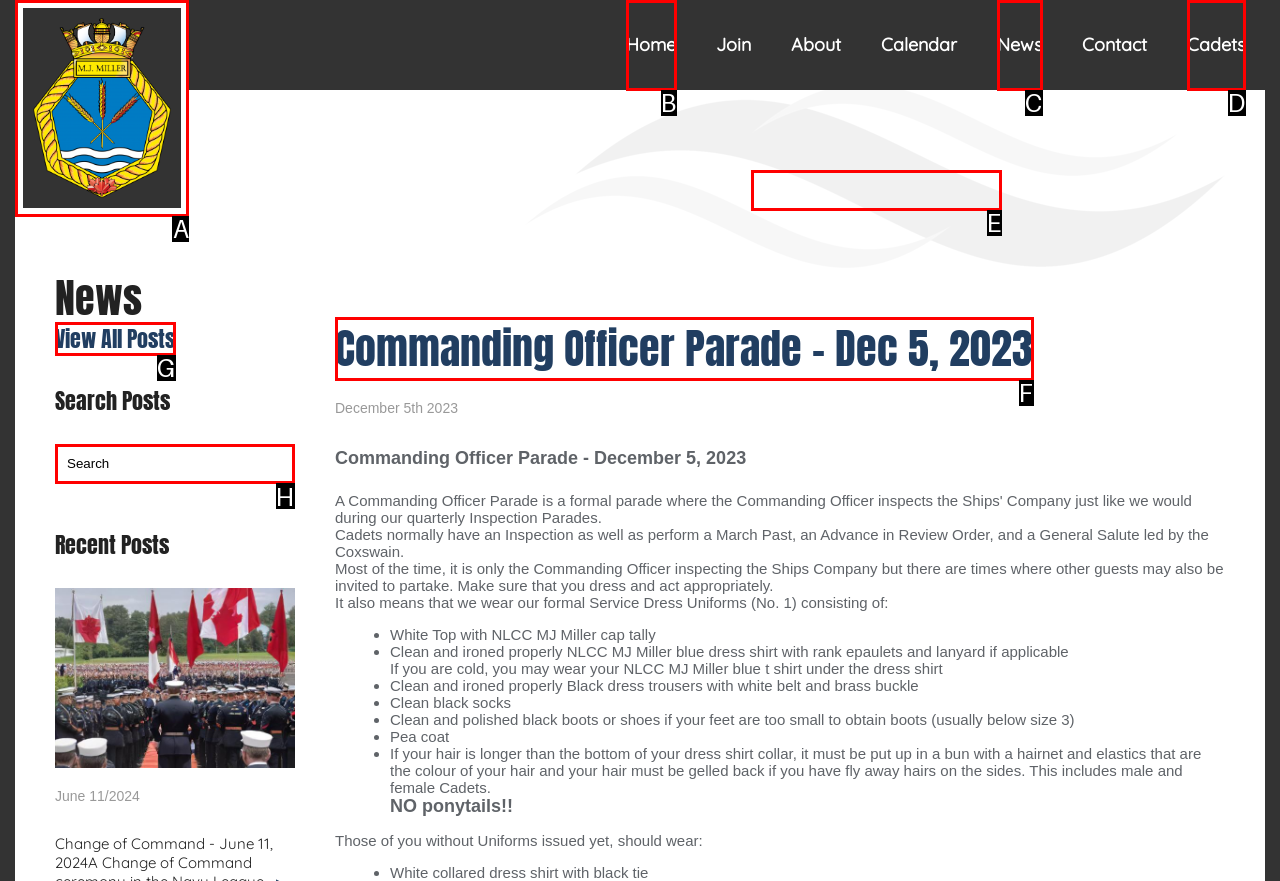Identify the correct UI element to click on to achieve the task: Search for posts. Provide the letter of the appropriate element directly from the available choices.

H